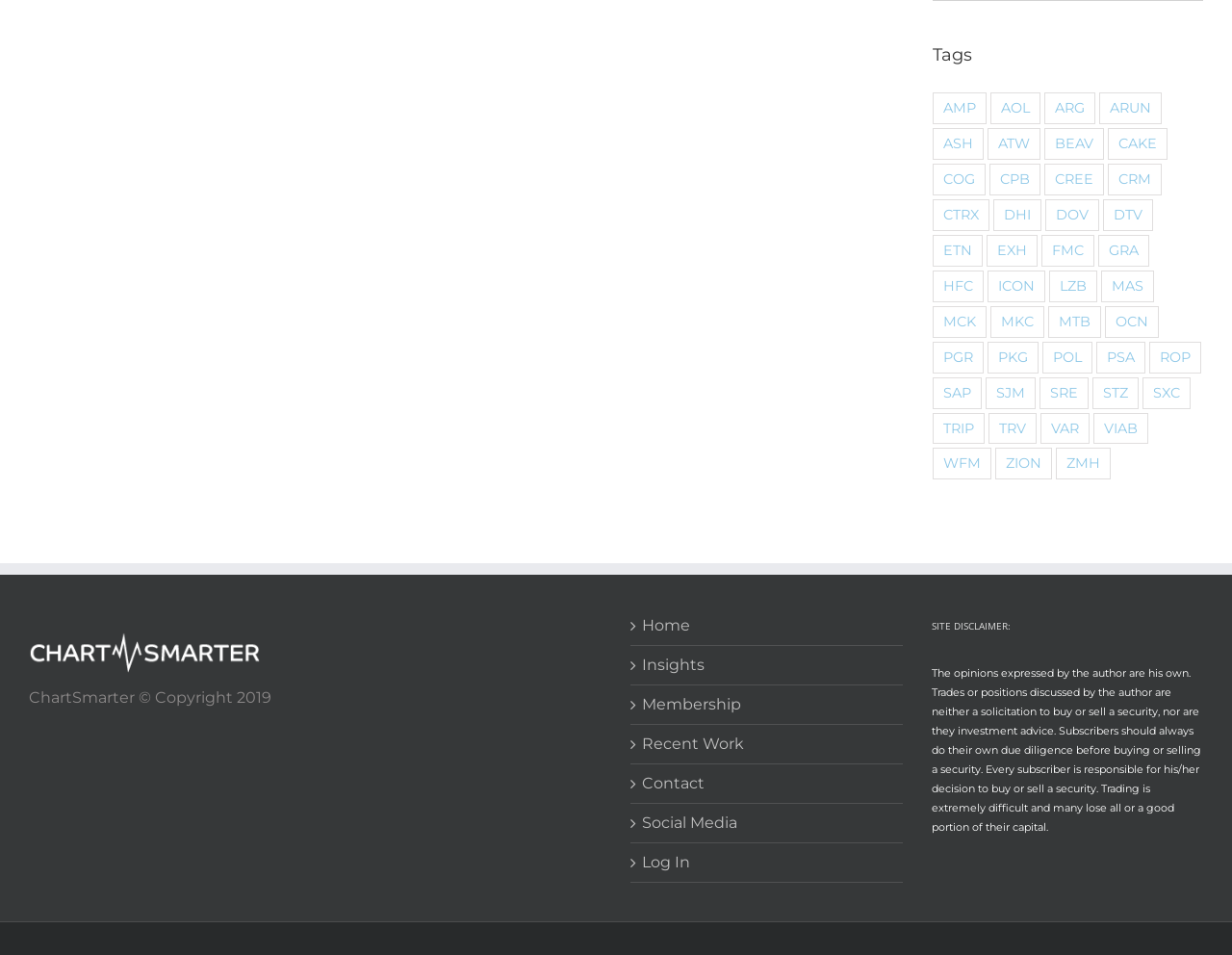Identify the bounding box coordinates for the UI element described as: "CAKE". The coordinates should be provided as four floats between 0 and 1: [left, top, right, bottom].

[0.9, 0.134, 0.948, 0.167]